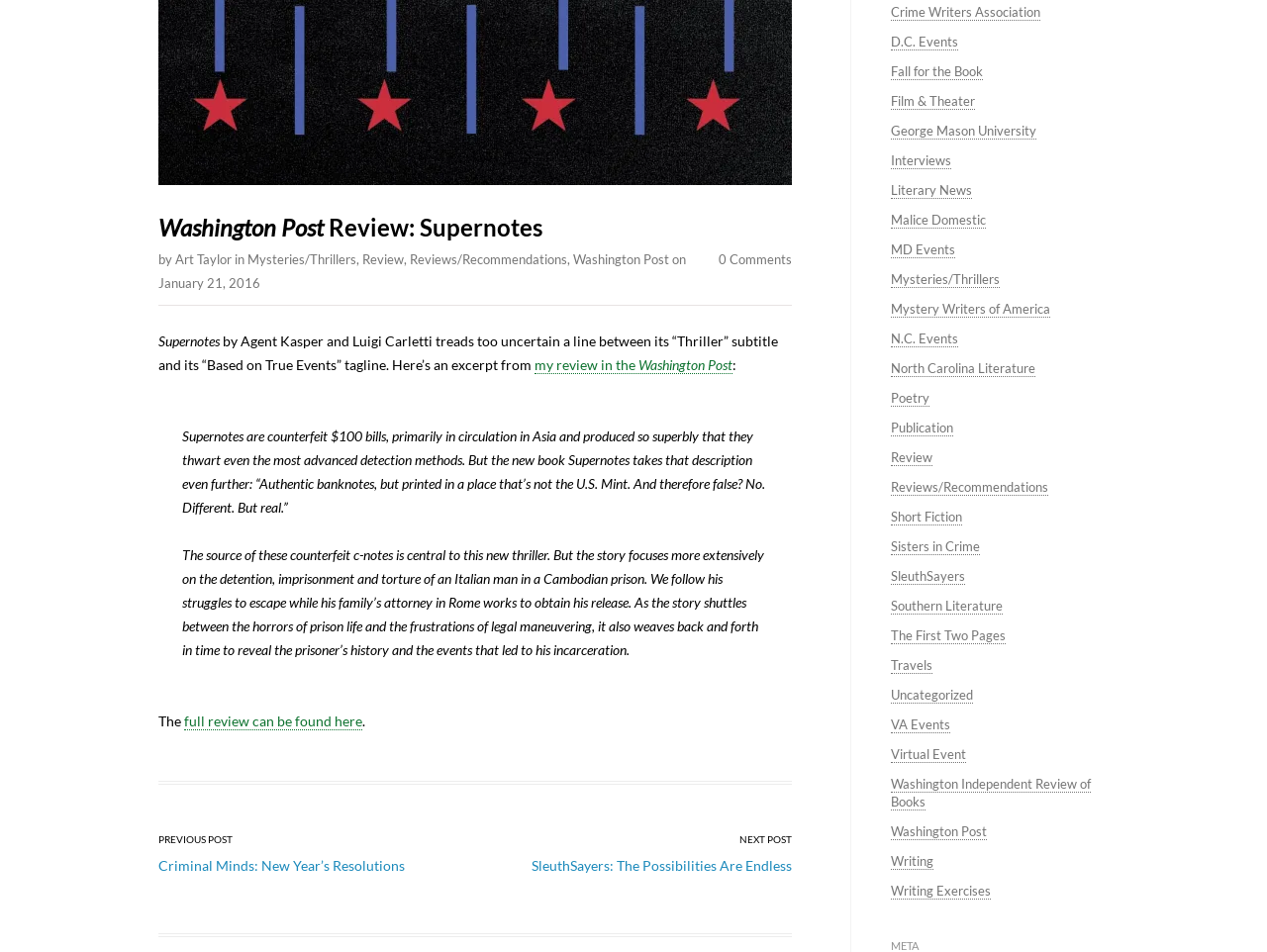Where was the Italian man imprisoned?
Could you answer the question with a detailed and thorough explanation?

I found the location of the Italian man's imprisonment by reading the text that says 'the detention, imprisonment and torture of an Italian man in a Cambodian prison'.